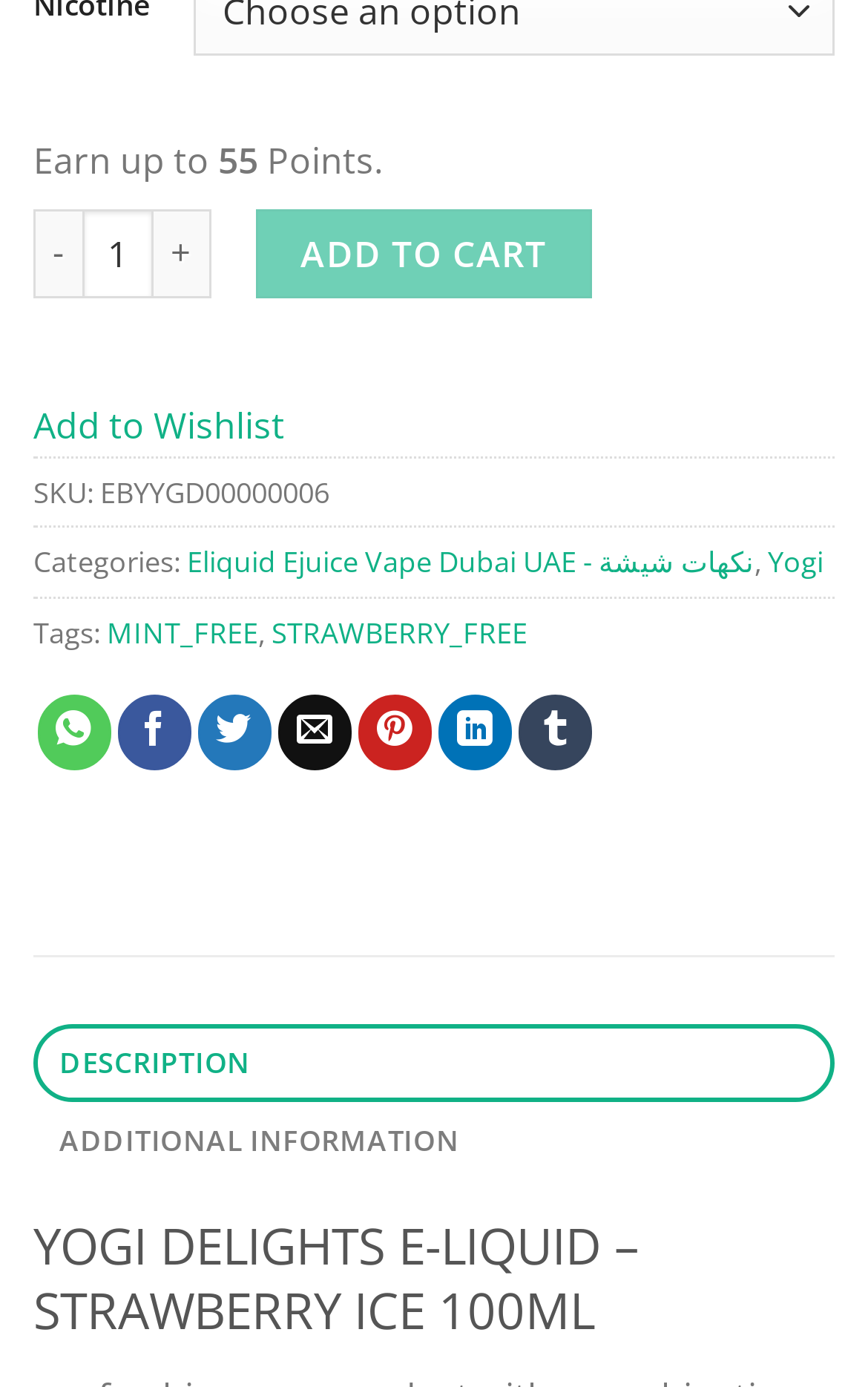Kindly respond to the following question with a single word or a brief phrase: 
What is the maximum product quantity?

No limit